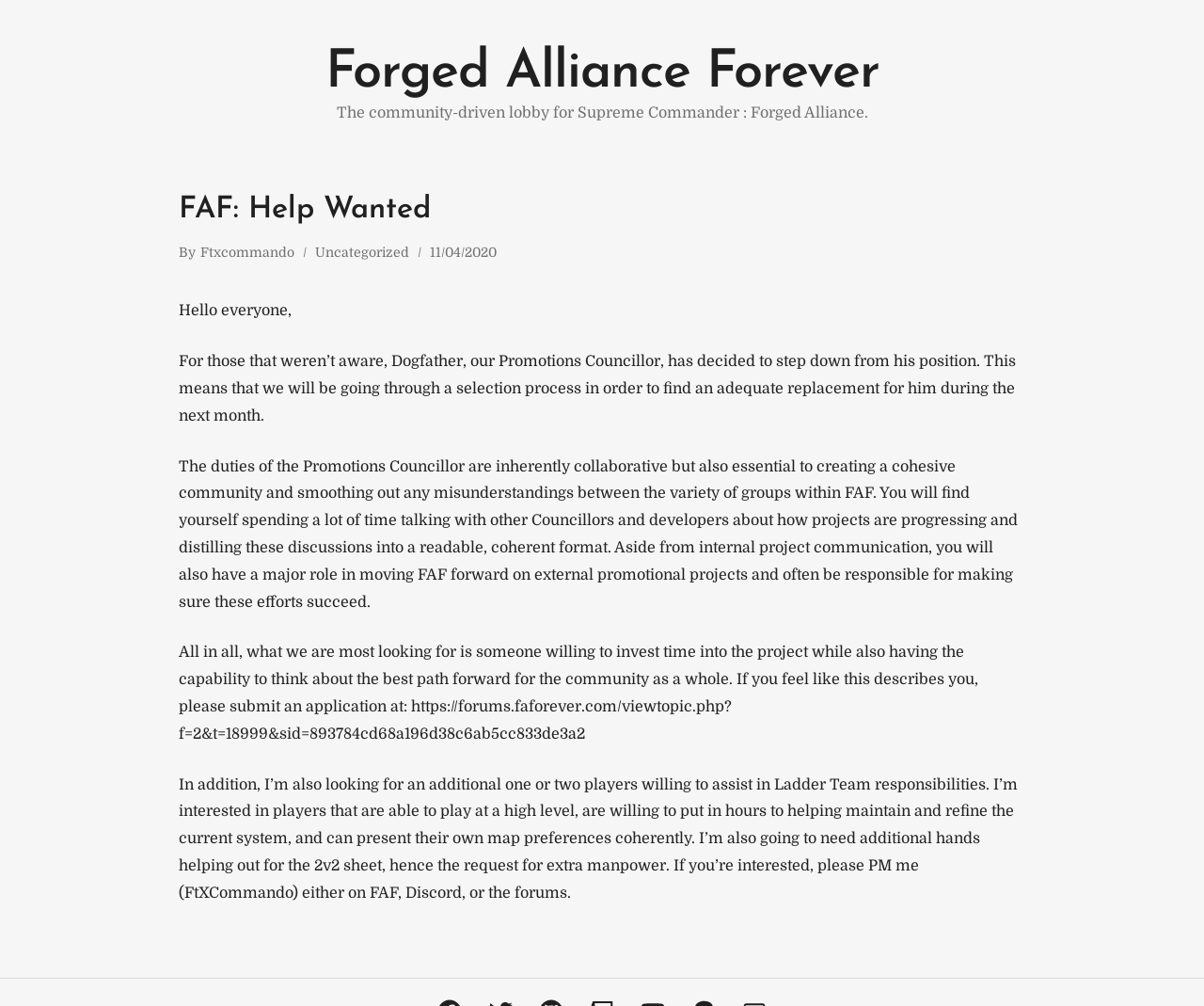Who is the author of the post?
Use the information from the image to give a detailed answer to the question.

The author of the post is mentioned in the StaticText element with the text 'By Ftxcommando'.